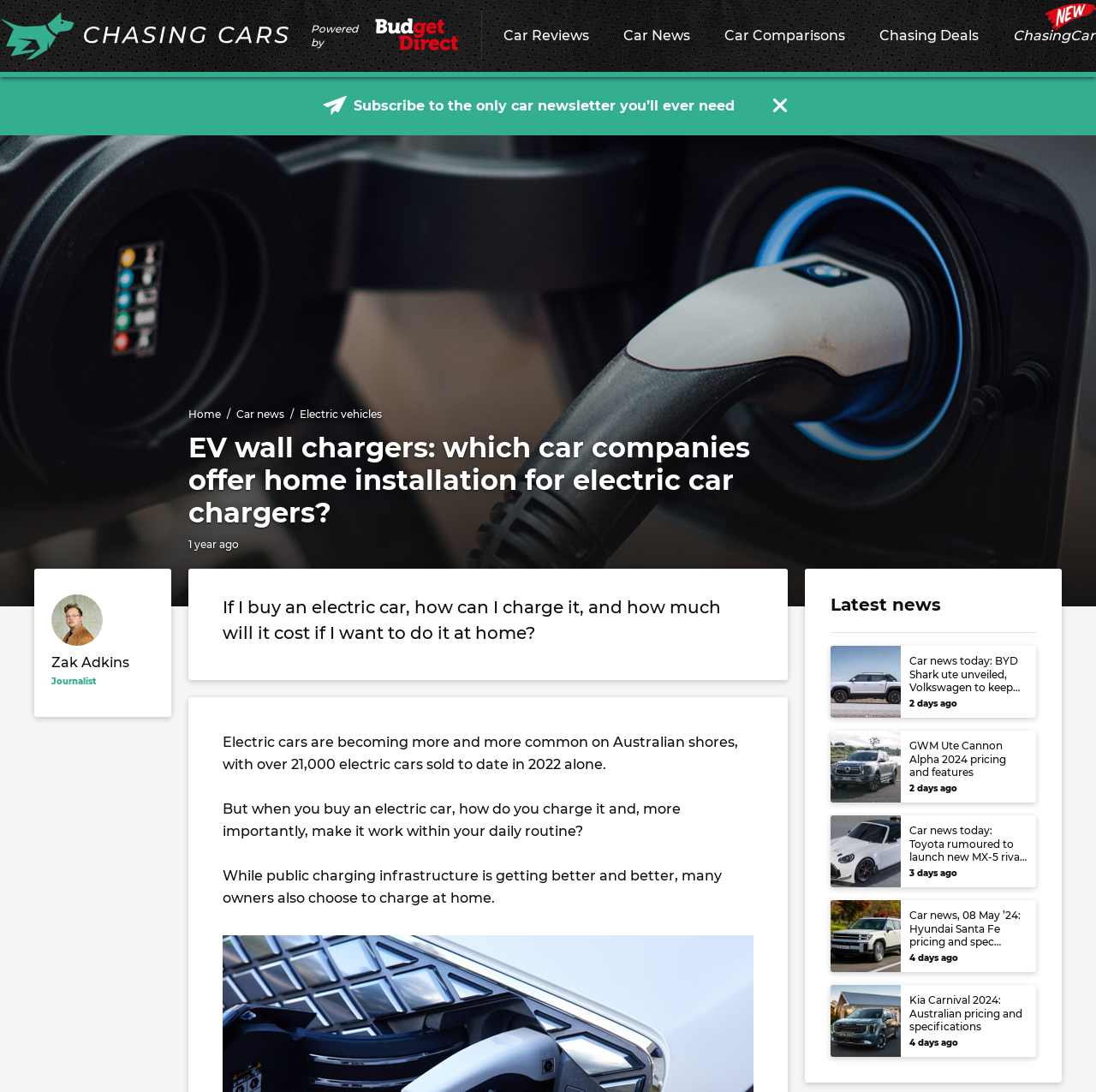Bounding box coordinates must be specified in the format (top-left x, top-left y, bottom-right x, bottom-right y). All values should be floating point numbers between 0 and 1. What are the bounding box coordinates of the UI element described as: Car Reviews

[0.444, 0.0, 0.553, 0.071]